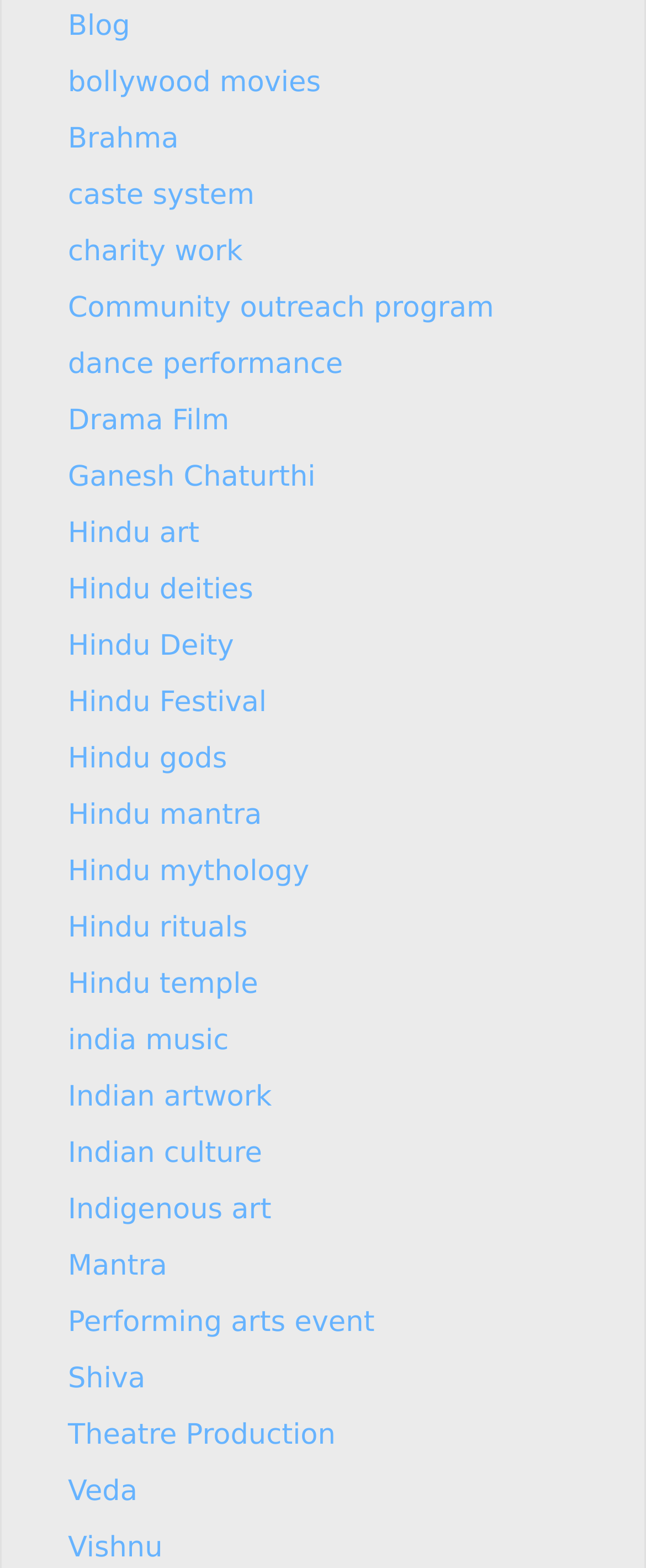Please determine the bounding box coordinates for the UI element described as: "Mantra".

[0.105, 0.797, 0.259, 0.818]